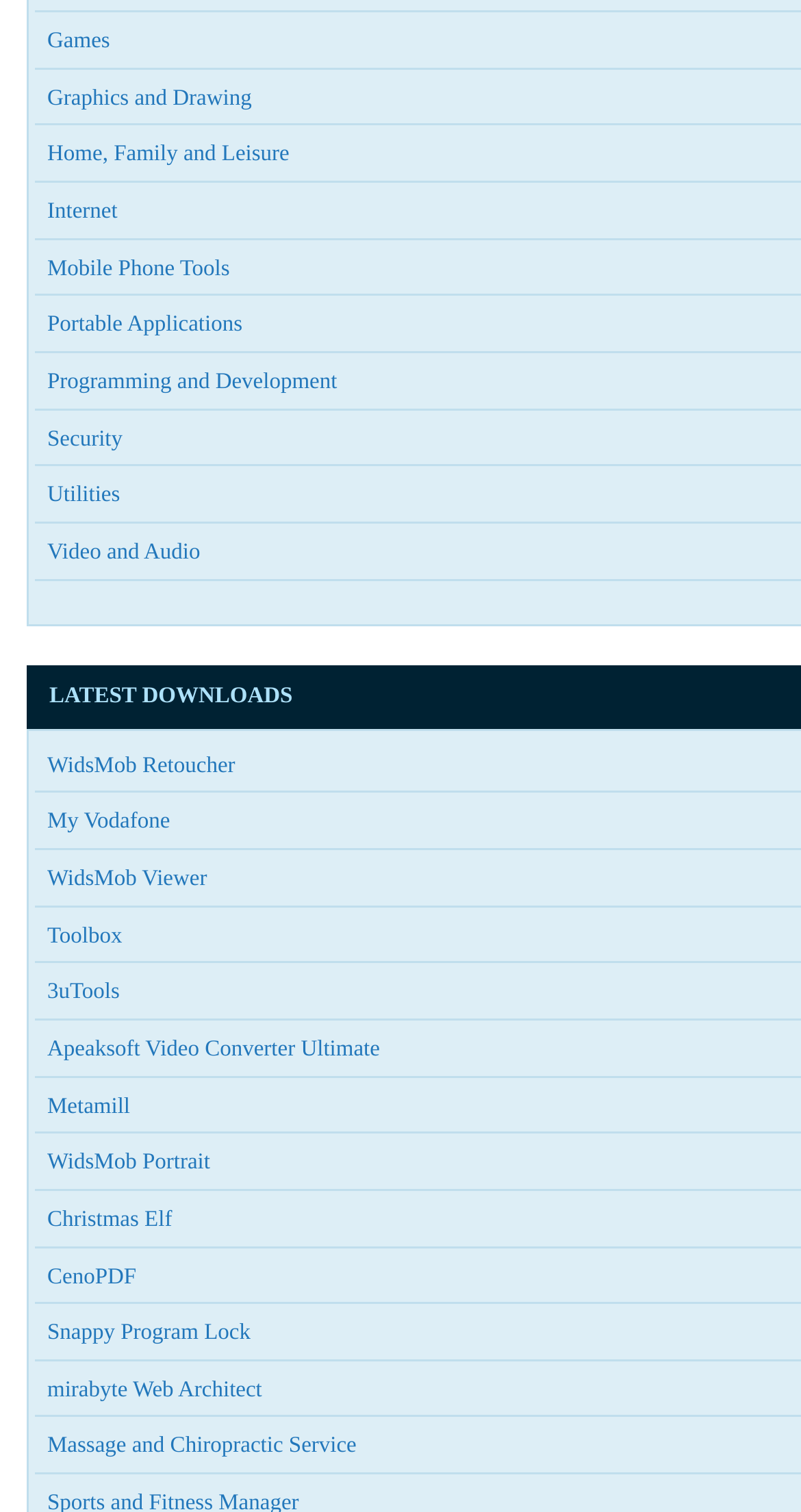Determine the bounding box coordinates of the clickable area required to perform the following instruction: "Access Toolbox". The coordinates should be represented as four float numbers between 0 and 1: [left, top, right, bottom].

[0.059, 0.611, 0.153, 0.627]